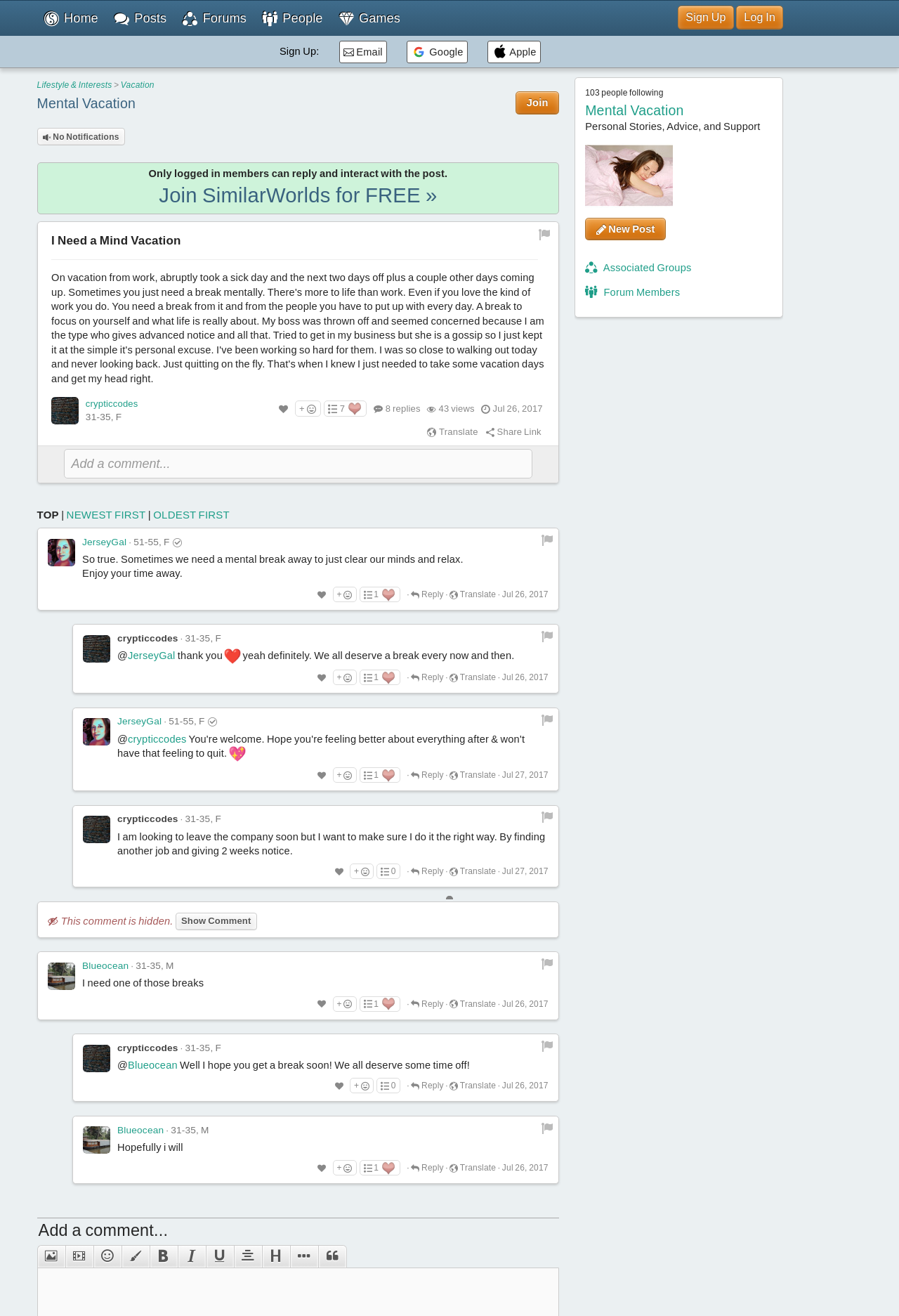Please identify the bounding box coordinates of the region to click in order to complete the task: "Click Facebook link". The coordinates must be four float numbers between 0 and 1, specified as [left, top, right, bottom].

None